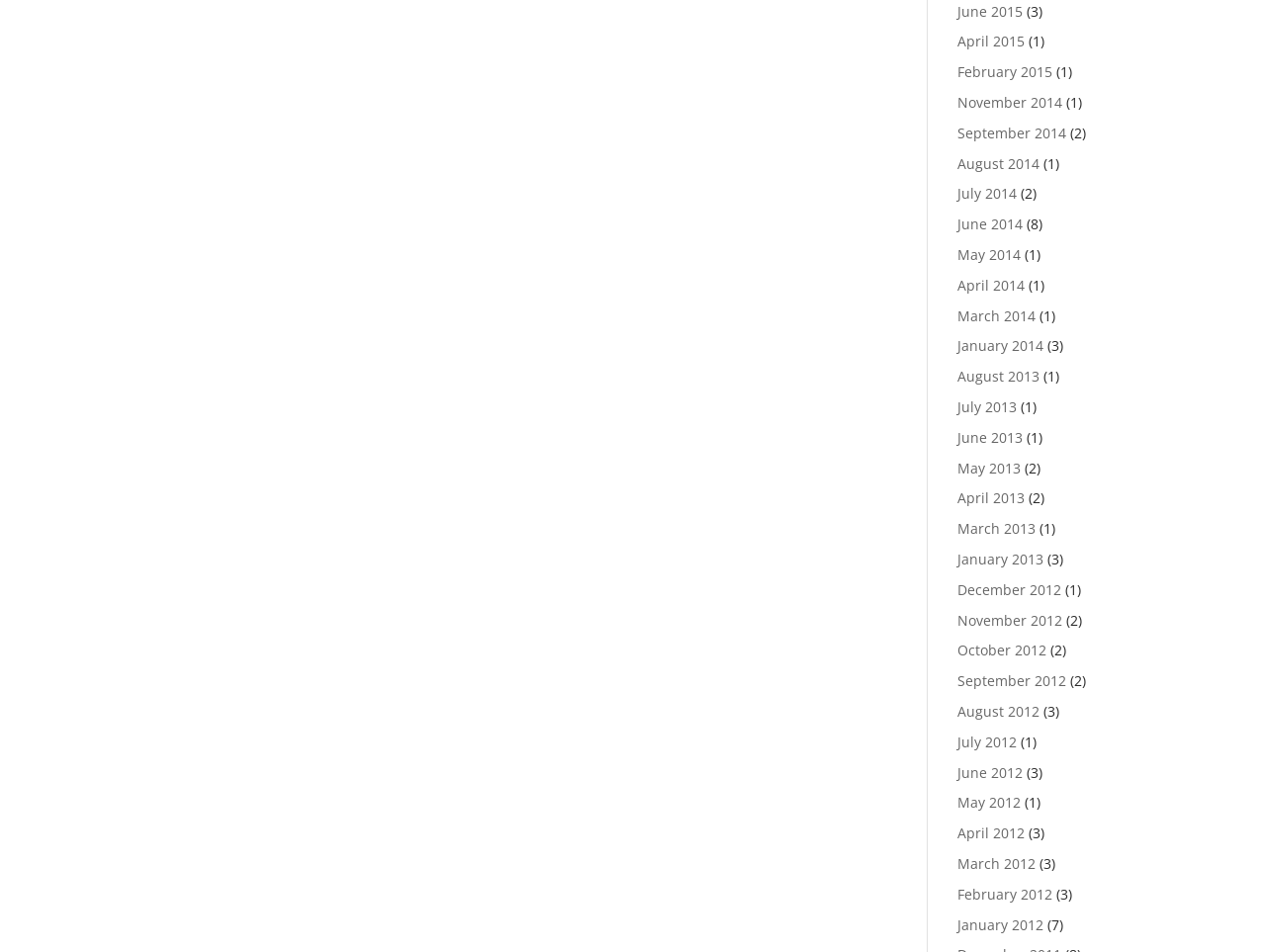Extract the bounding box coordinates of the UI element described by: "September 2012". The coordinates should include four float numbers ranging from 0 to 1, e.g., [left, top, right, bottom].

[0.756, 0.705, 0.842, 0.725]